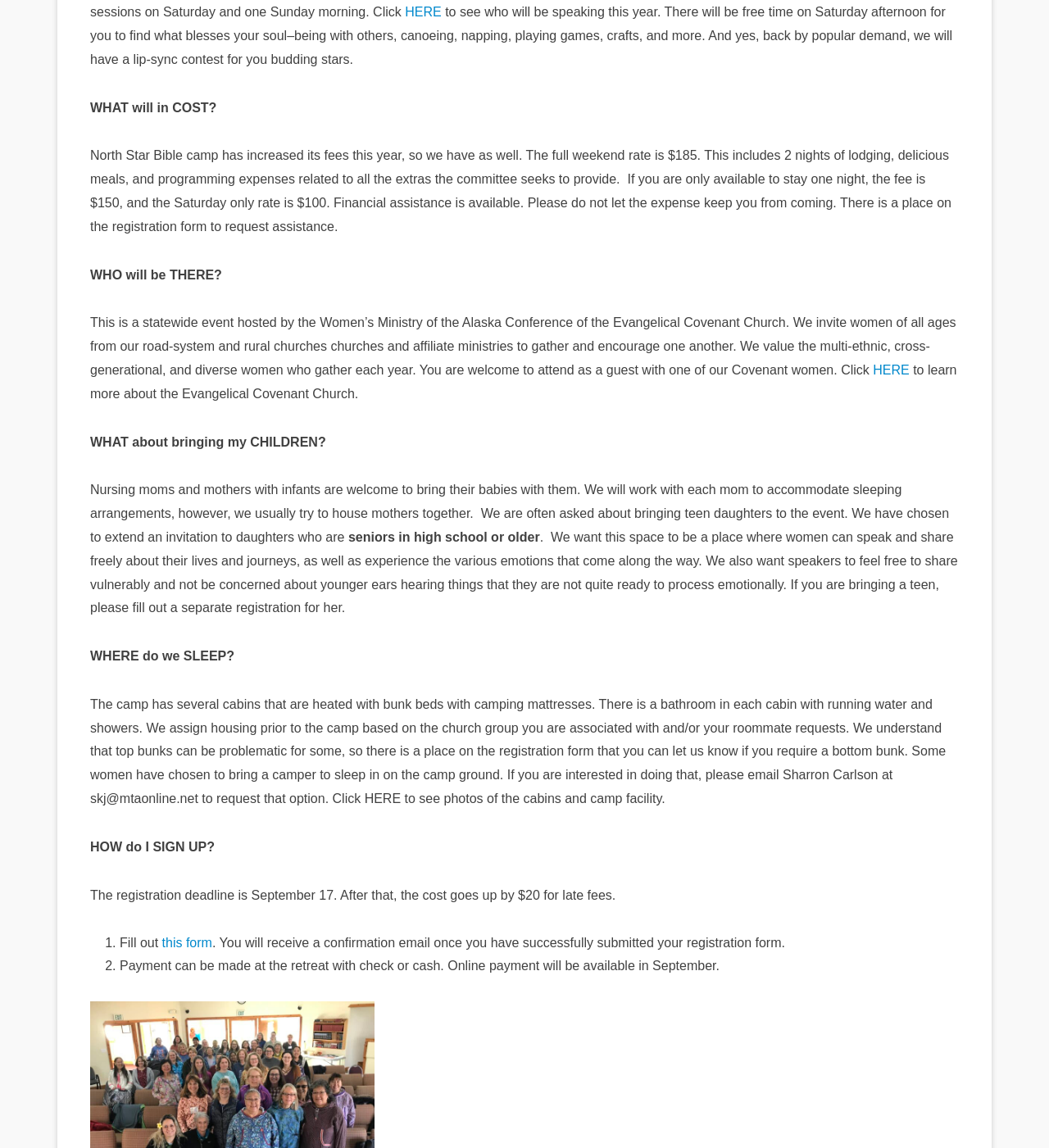What is the full weekend rate for the event?
Carefully examine the image and provide a detailed answer to the question.

The full weekend rate is mentioned in the section 'WHAT will it COST?' as $185, which includes 2 nights of lodging, delicious meals, and programming expenses related to all the extras the committee seeks to provide.